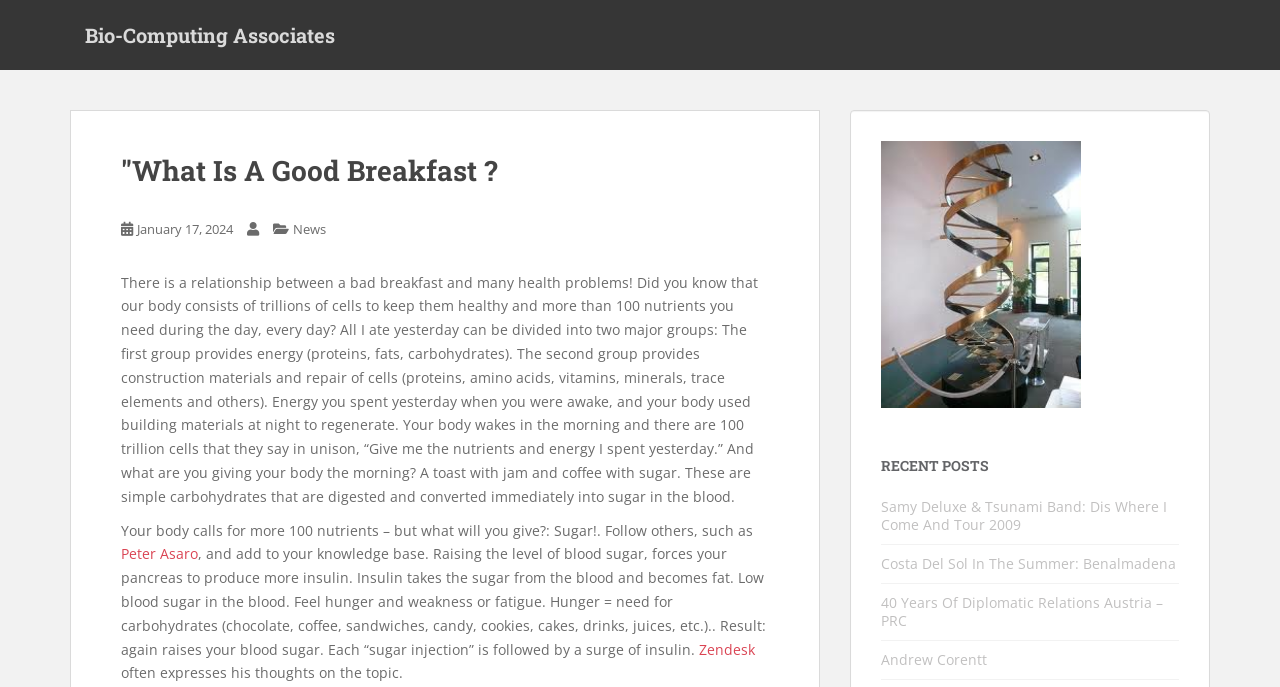Provide a thorough description of this webpage.

The webpage is about the importance of a good breakfast for overall health. At the top, there is a header with the title "What Is A Good Breakfast?" and a link to "Bio-Computing Associates". Below the header, there is a section with a heading that contains a brief article discussing the relationship between a bad breakfast and various health problems. The article explains how the body needs nutrients and energy to function properly and how a typical breakfast of toast with jam and coffee with sugar is insufficient.

To the right of the article, there is an image. Below the article, there is a section with a heading "RECENT POSTS" that lists four links to recent posts, including "Samy Deluxe & Tsunami Band: Dis Where I Come And Tour 2009", "Costa Del Sol In The Summer: Benalmadena", "40 Years Of Diplomatic Relations Austria – PRC", and "Andrew Corentt". The links are arranged vertically, with the most recent post at the top.

Throughout the webpage, there are several links to other pages or articles, including "January 17, 2024", "News", "Peter Asaro", and "Zendesk". These links are scattered throughout the article and the "RECENT POSTS" section.